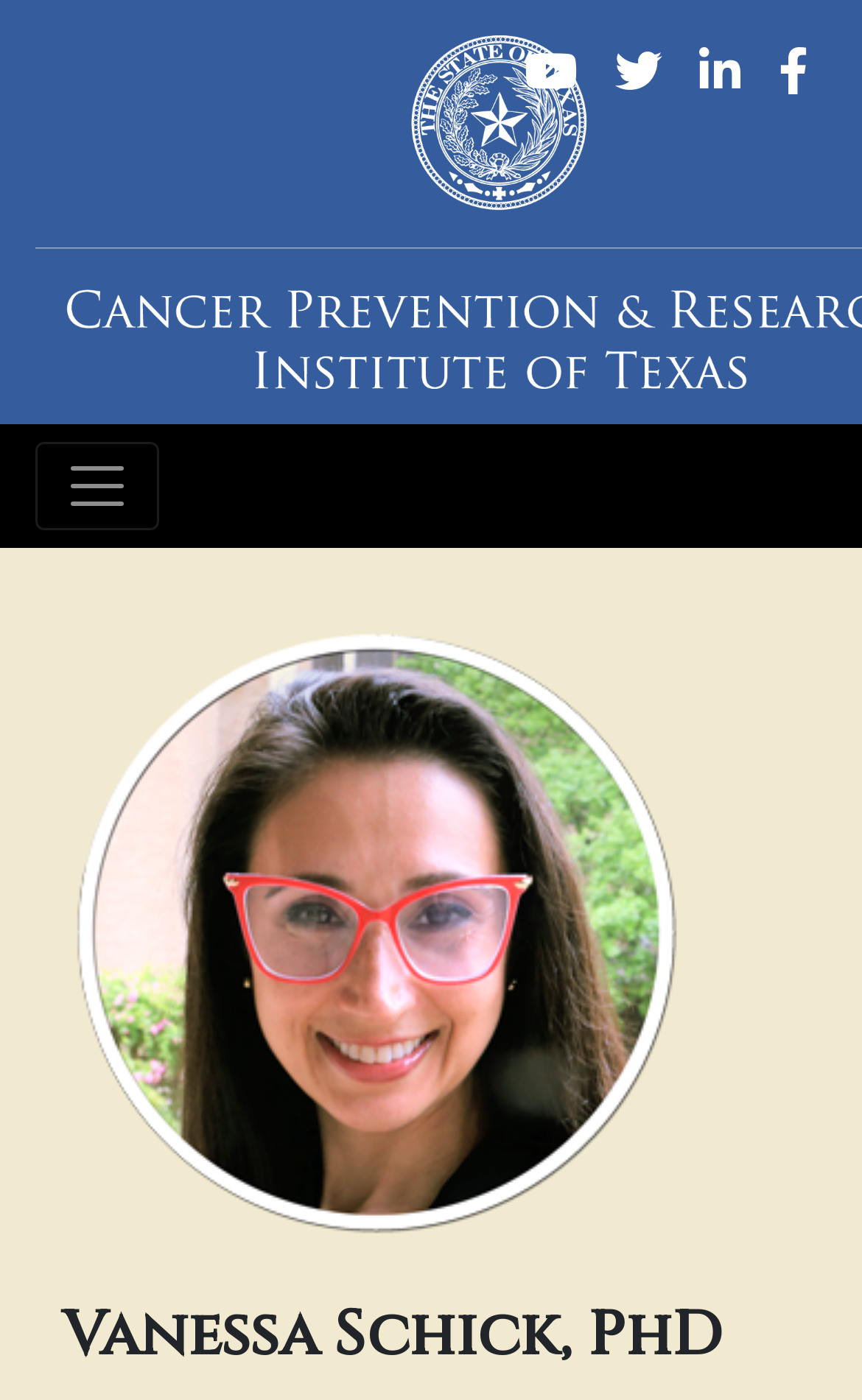Please determine the heading text of this webpage.

Vanessa Schick, PhD